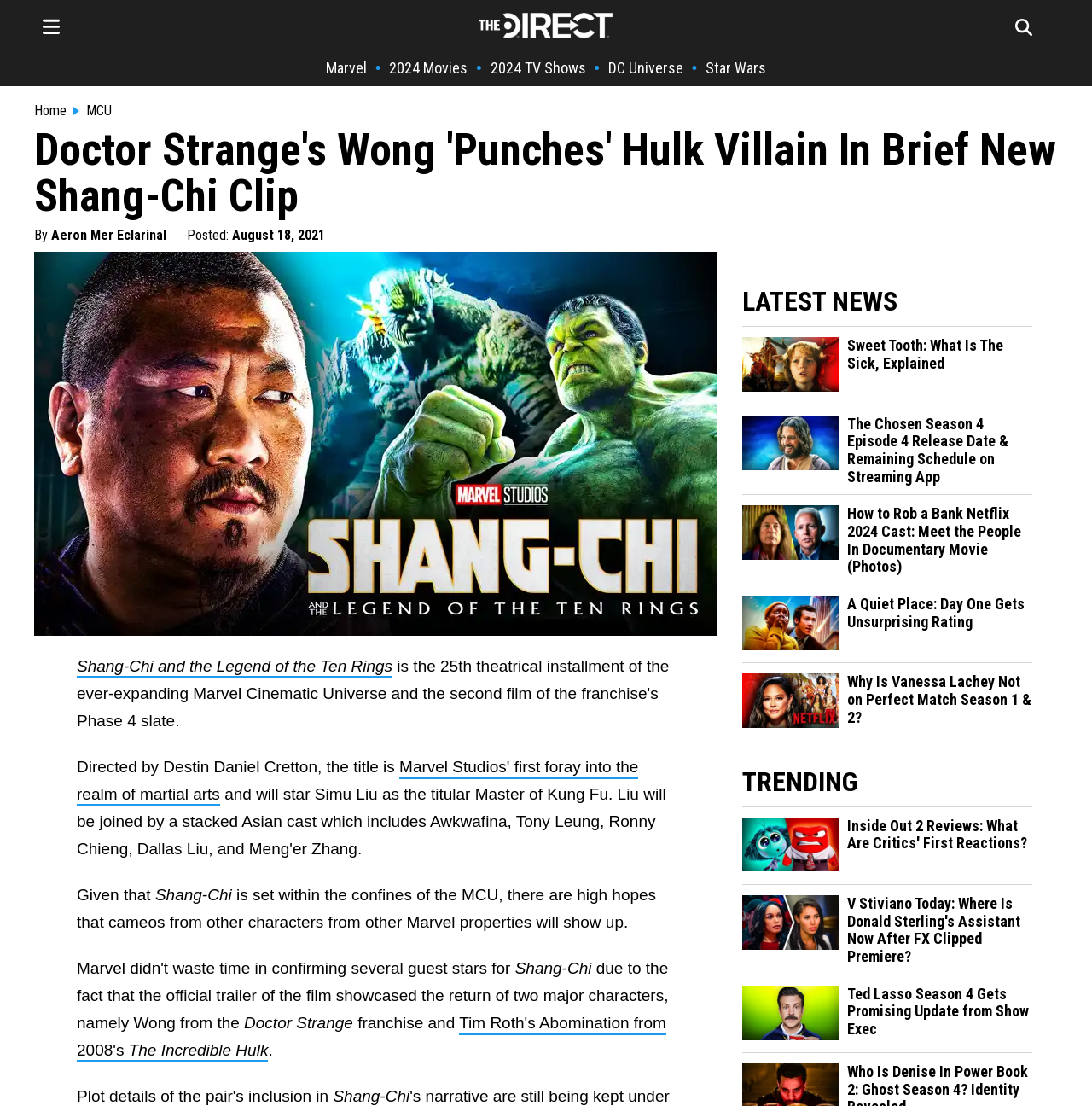Use the information in the screenshot to answer the question comprehensively: What is the topic of the article?

I found the topic of the article by looking at the content of the article which mentions Shang-Chi and the Legend of the Ten Rings, and also by looking at the link element with the text 'Shang-Chi and the Legend of the Ten Rings'.